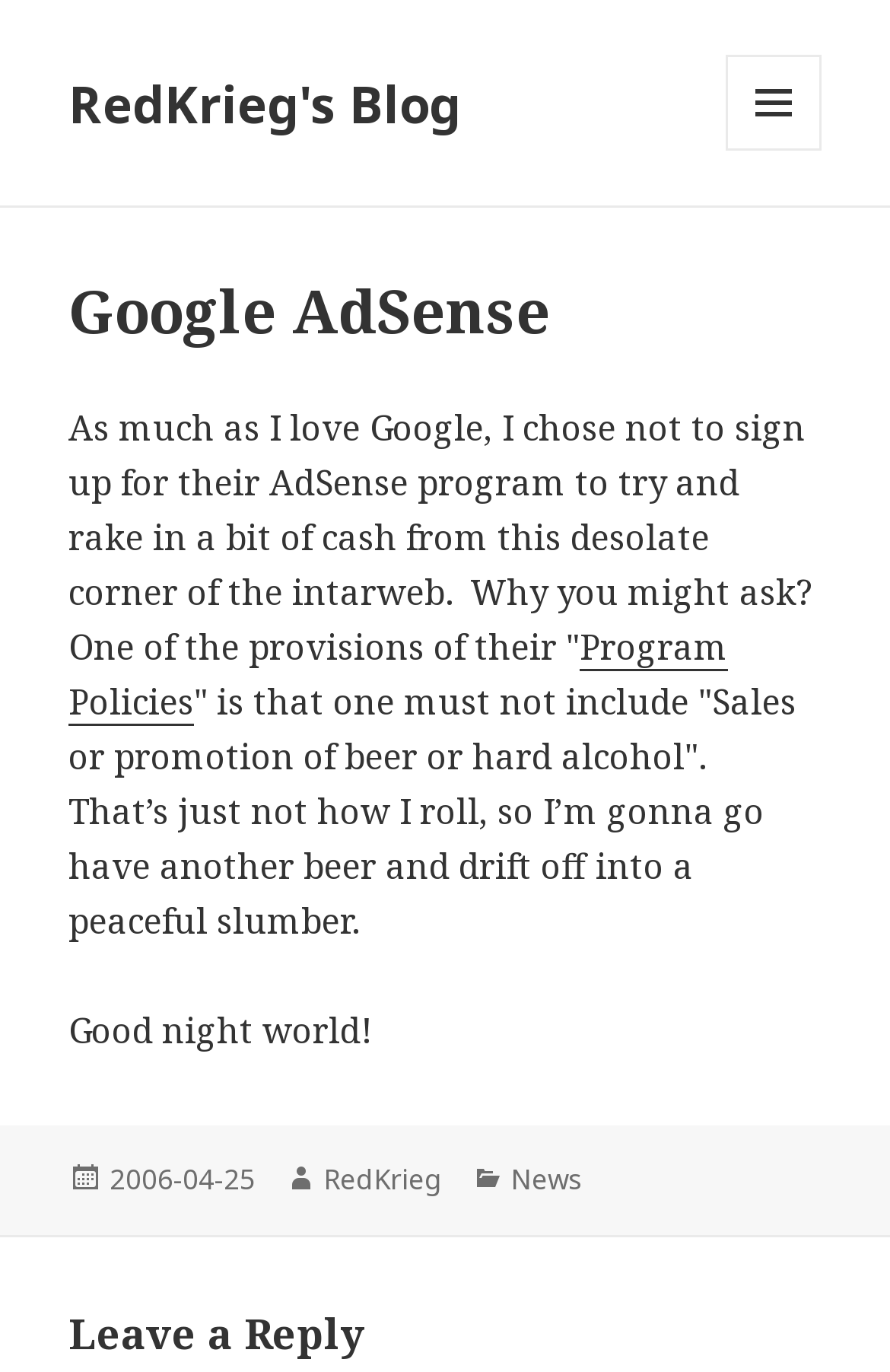Reply to the question with a brief word or phrase: What is the reason the author didn't sign up for Google AdSense?

Because of the provision about beer or hard alcohol